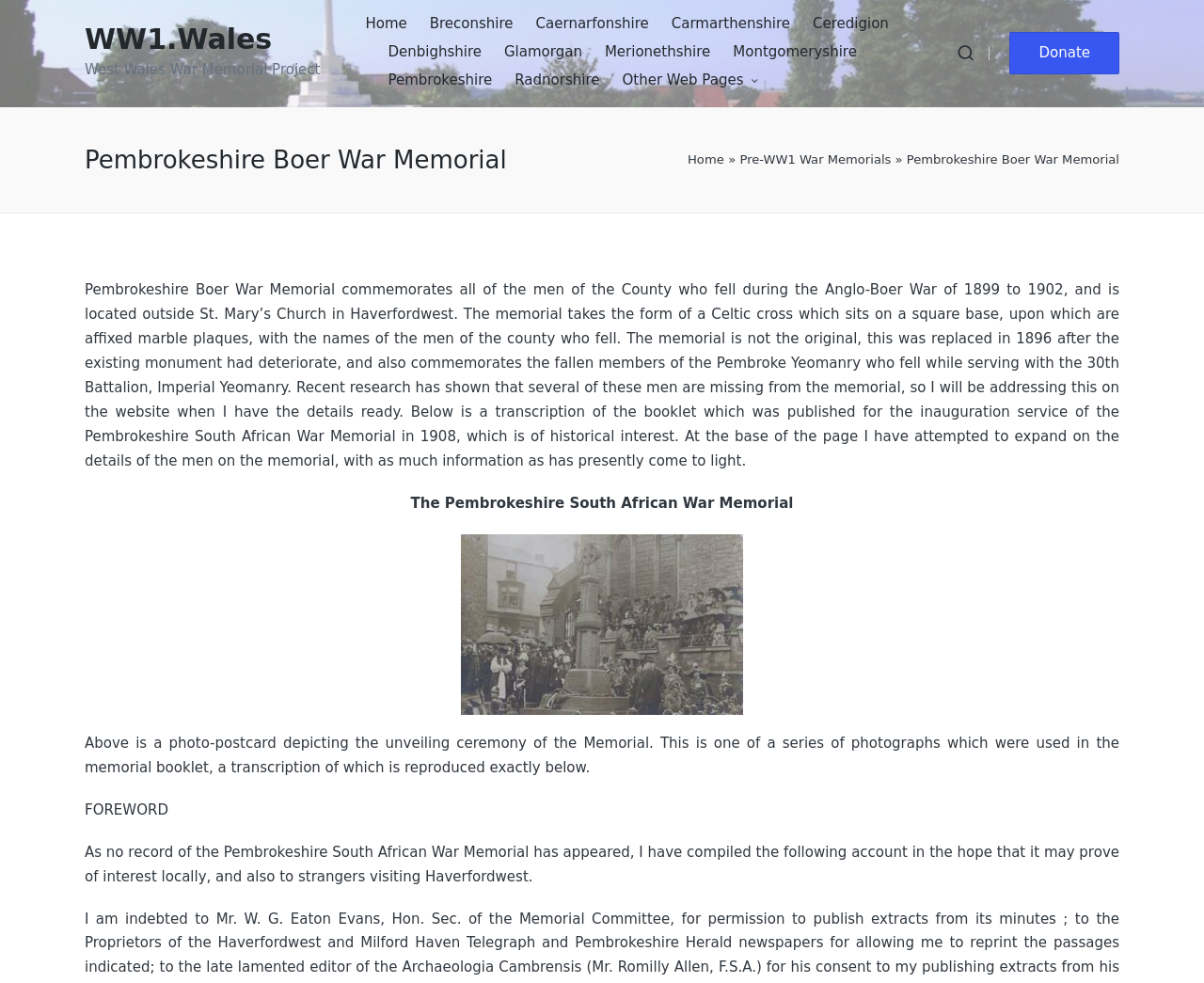Reply to the question with a single word or phrase:
What is the shape of the memorial?

Celtic cross